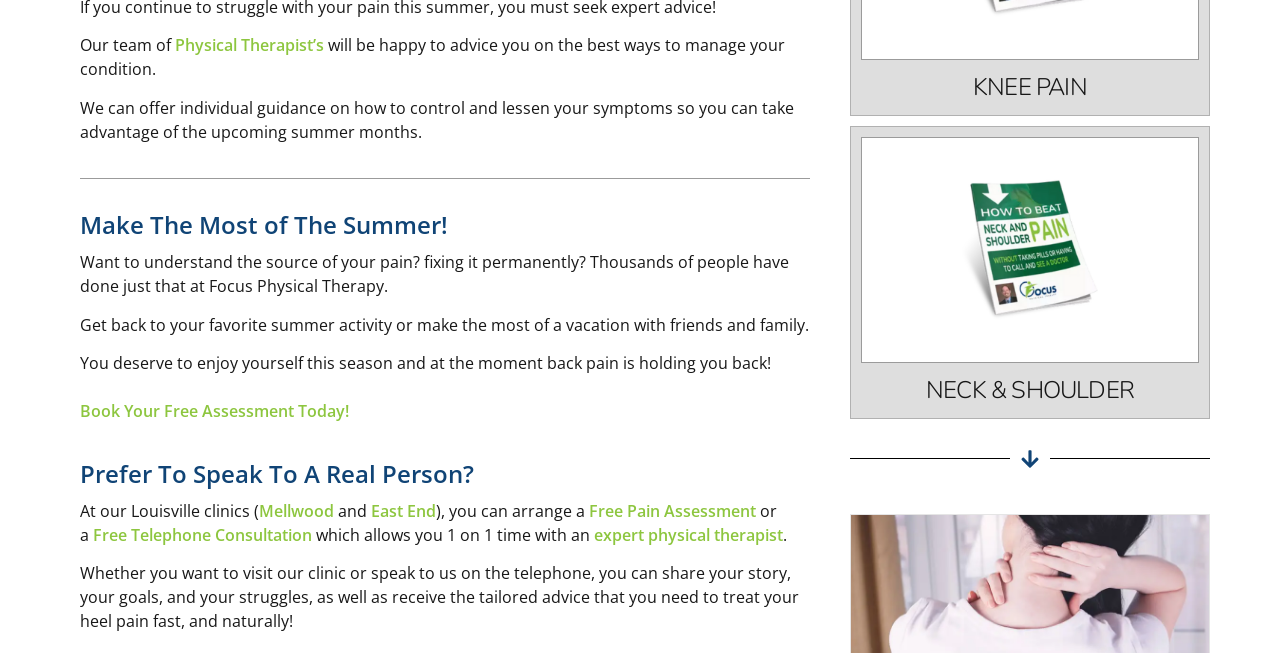Respond to the question with just a single word or phrase: 
What are the three types of pain mentioned?

Back, Knee, Neck & Shoulder